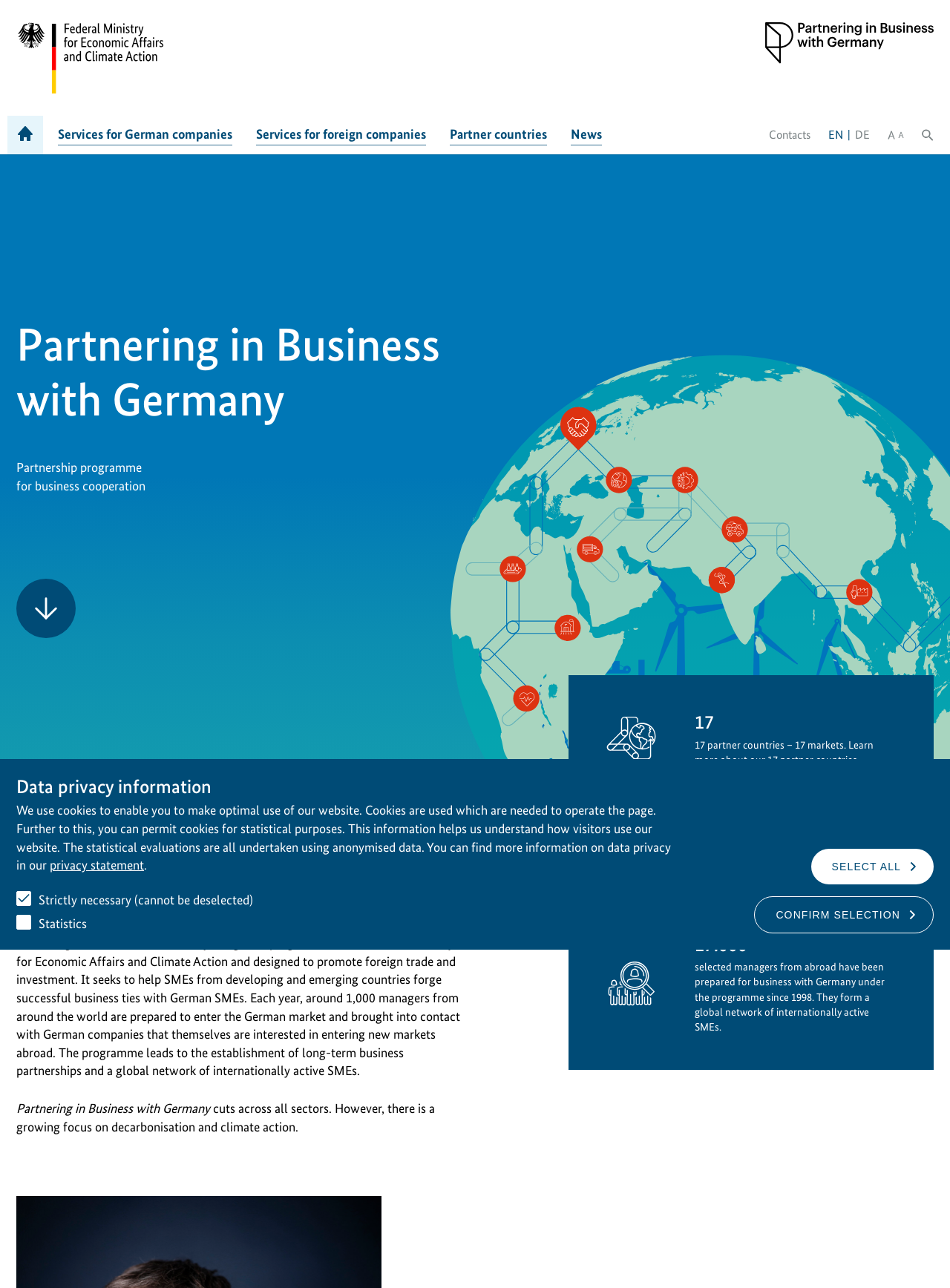Determine the webpage's heading and output its text content.

Partnering in Business with Germany